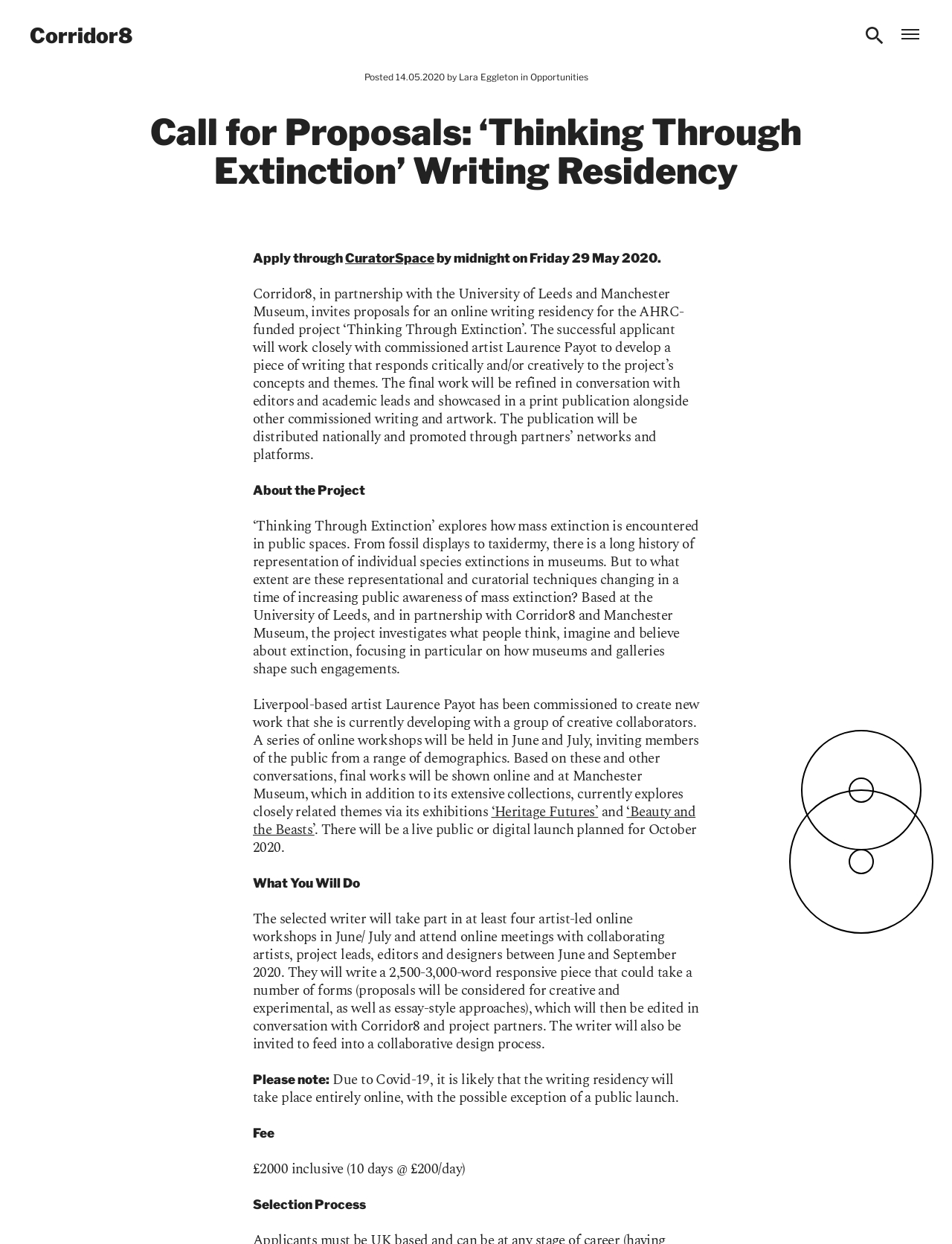What is the partner organization of Corridor8 for the project?
Give a single word or phrase answer based on the content of the image.

University of Leeds and Manchester Museum